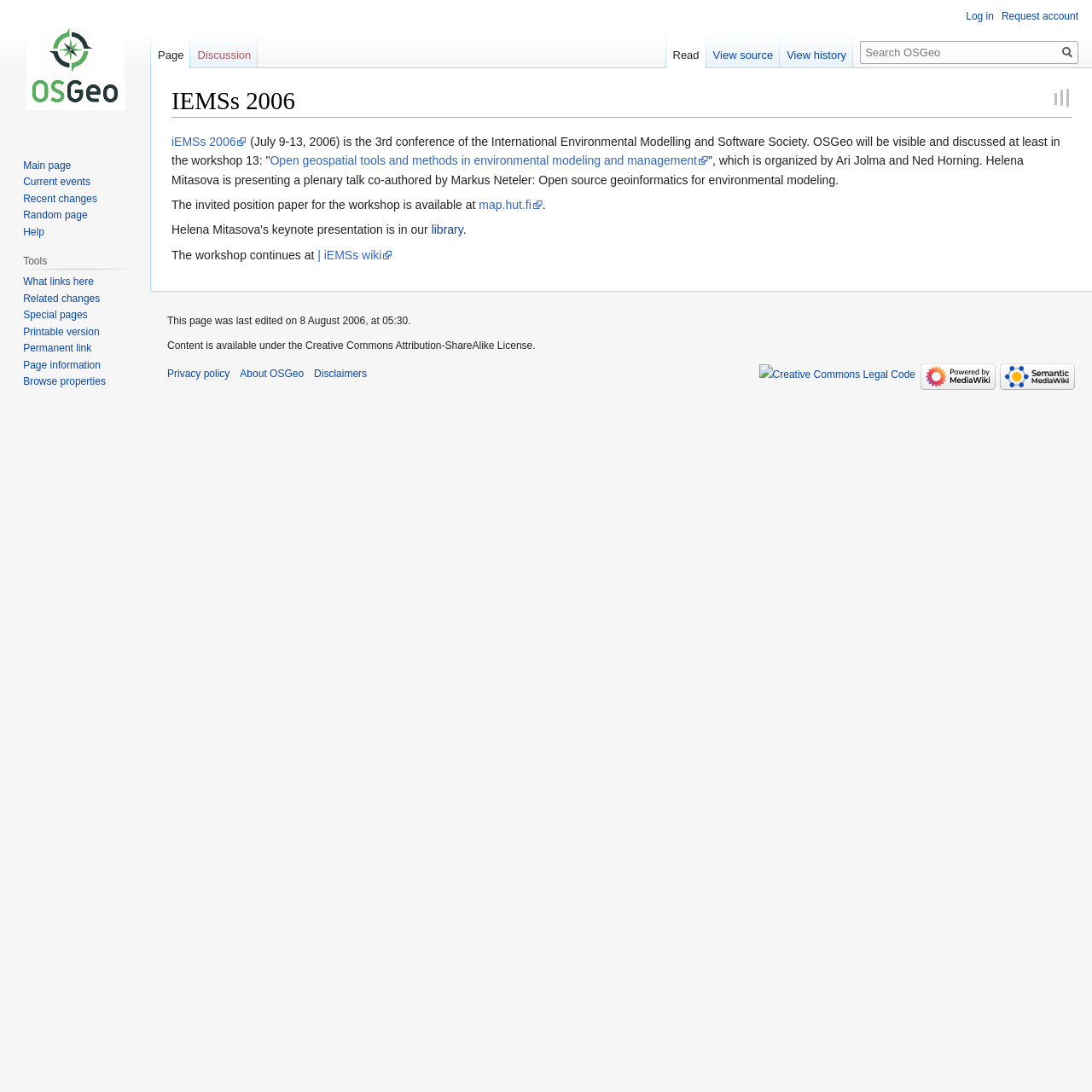When was the page last edited? Refer to the image and provide a one-word or short phrase answer.

8 August 2006